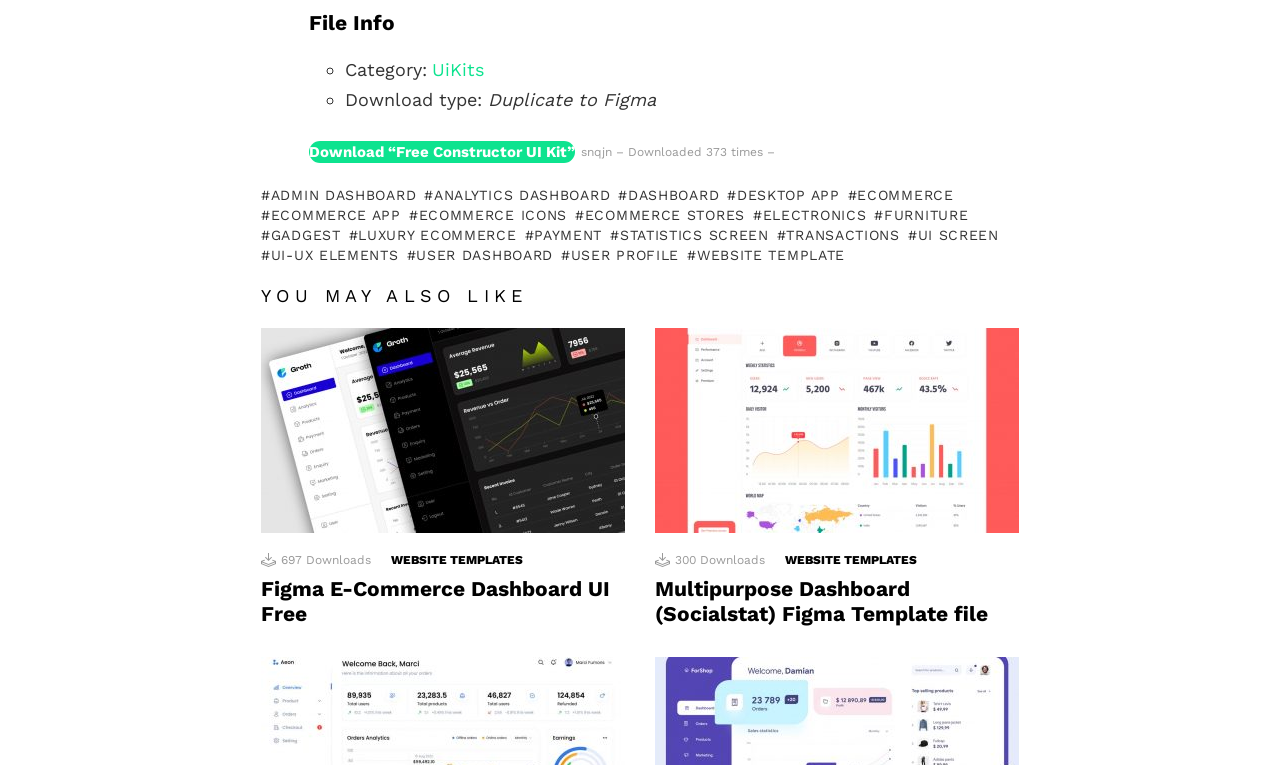What is the category of the file?
Using the information from the image, provide a comprehensive answer to the question.

The category of the file can be found in the 'File Info' section, where it is listed as 'Category: UiKits'.